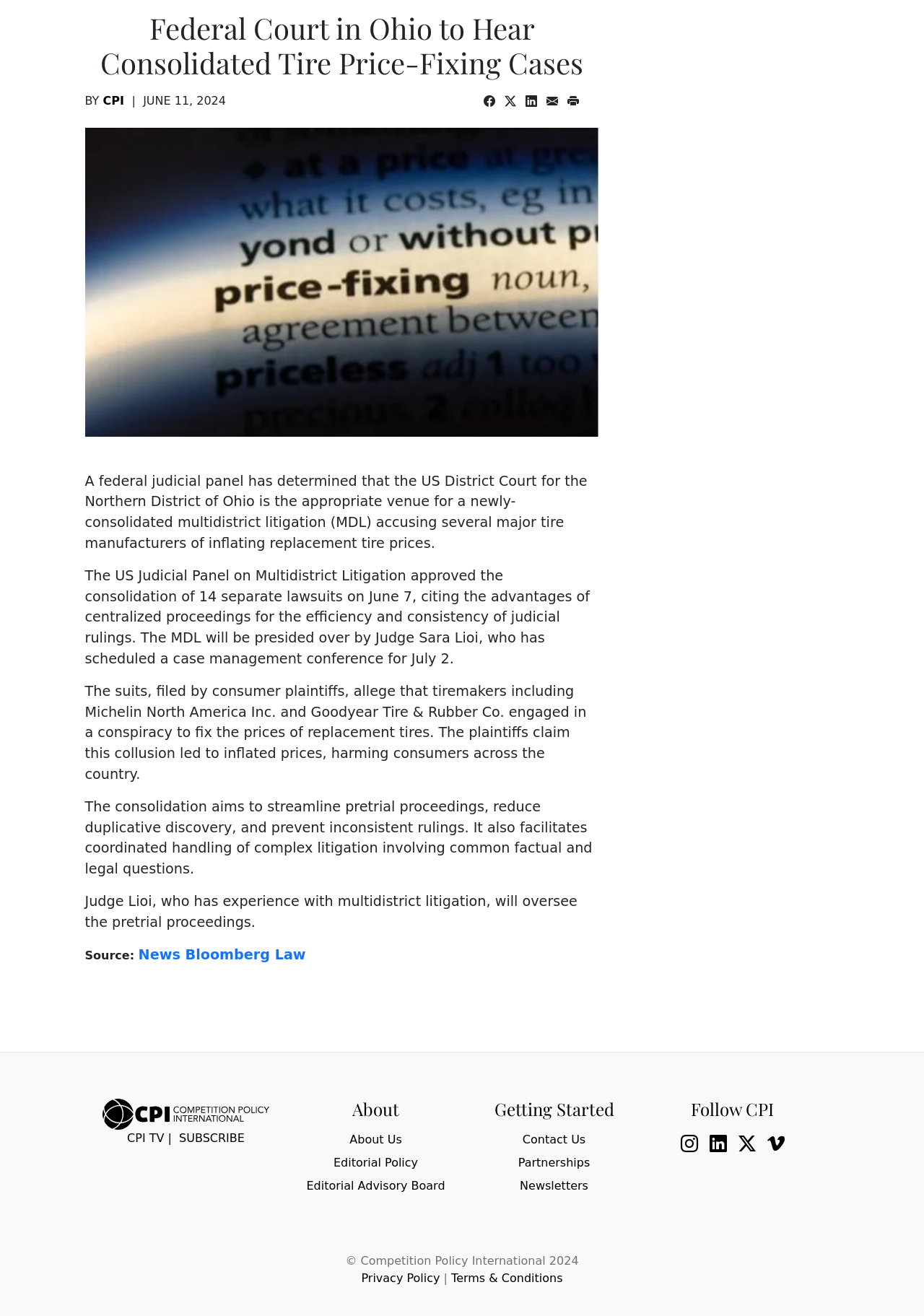Please identify the bounding box coordinates of the element on the webpage that should be clicked to follow this instruction: "Subscribe to CPI TV". The bounding box coordinates should be given as four float numbers between 0 and 1, formatted as [left, top, right, bottom].

[0.194, 0.86, 0.265, 0.87]